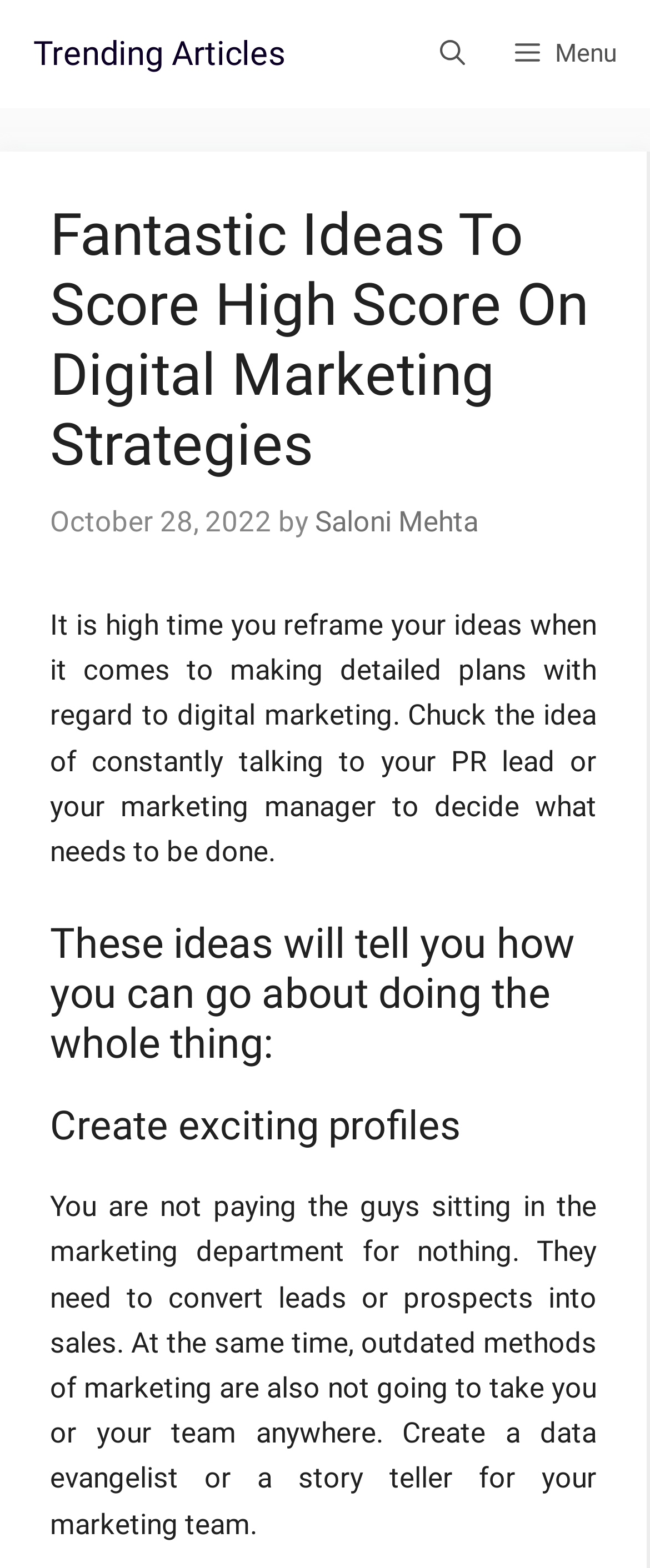Find the bounding box coordinates for the UI element that matches this description: "Trending Articles".

[0.051, 0.0, 0.438, 0.069]